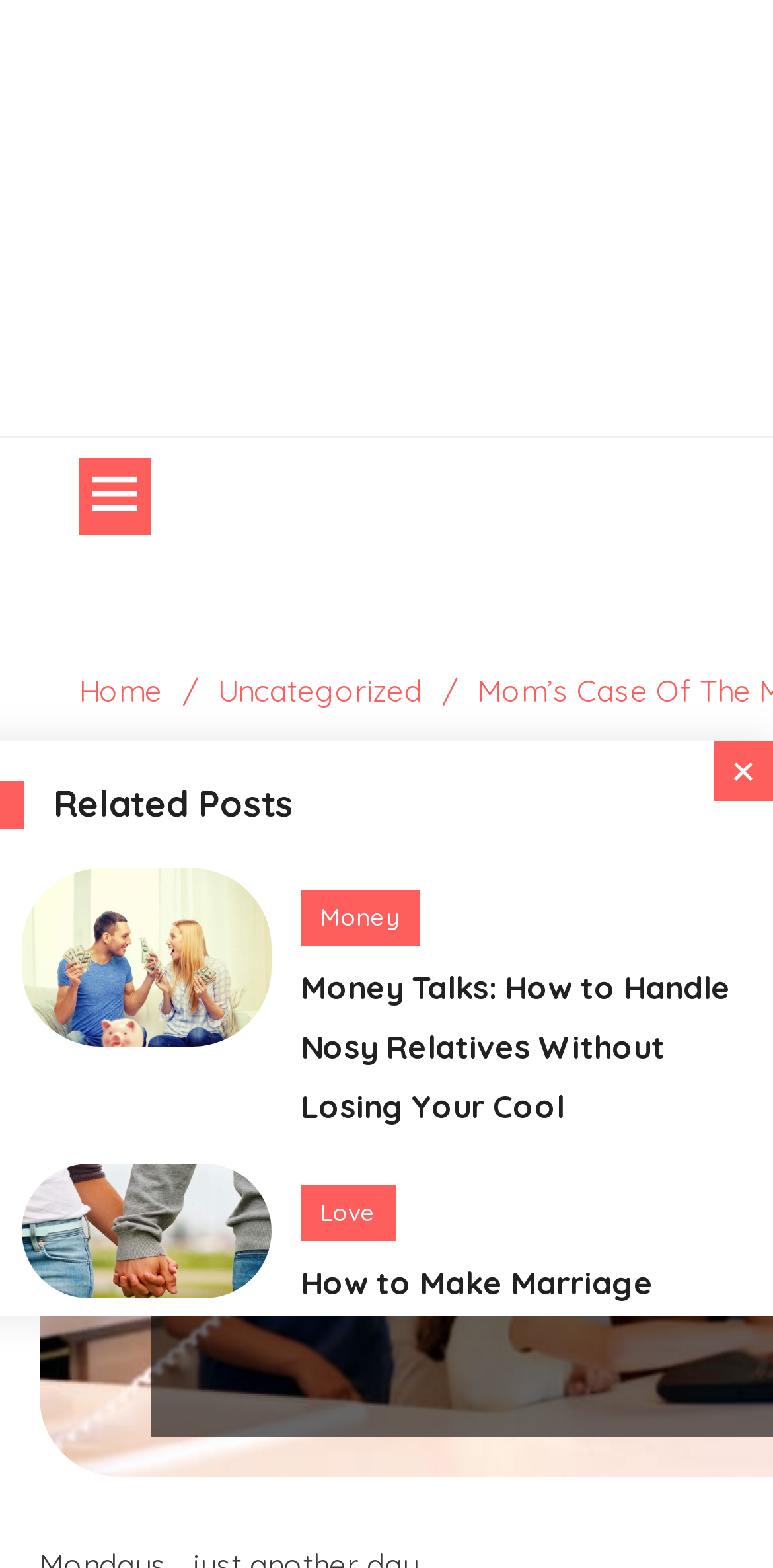Could you highlight the region that needs to be clicked to execute the instruction: "Explore the Celebrate section"?

[0.389, 0.907, 0.594, 0.942]